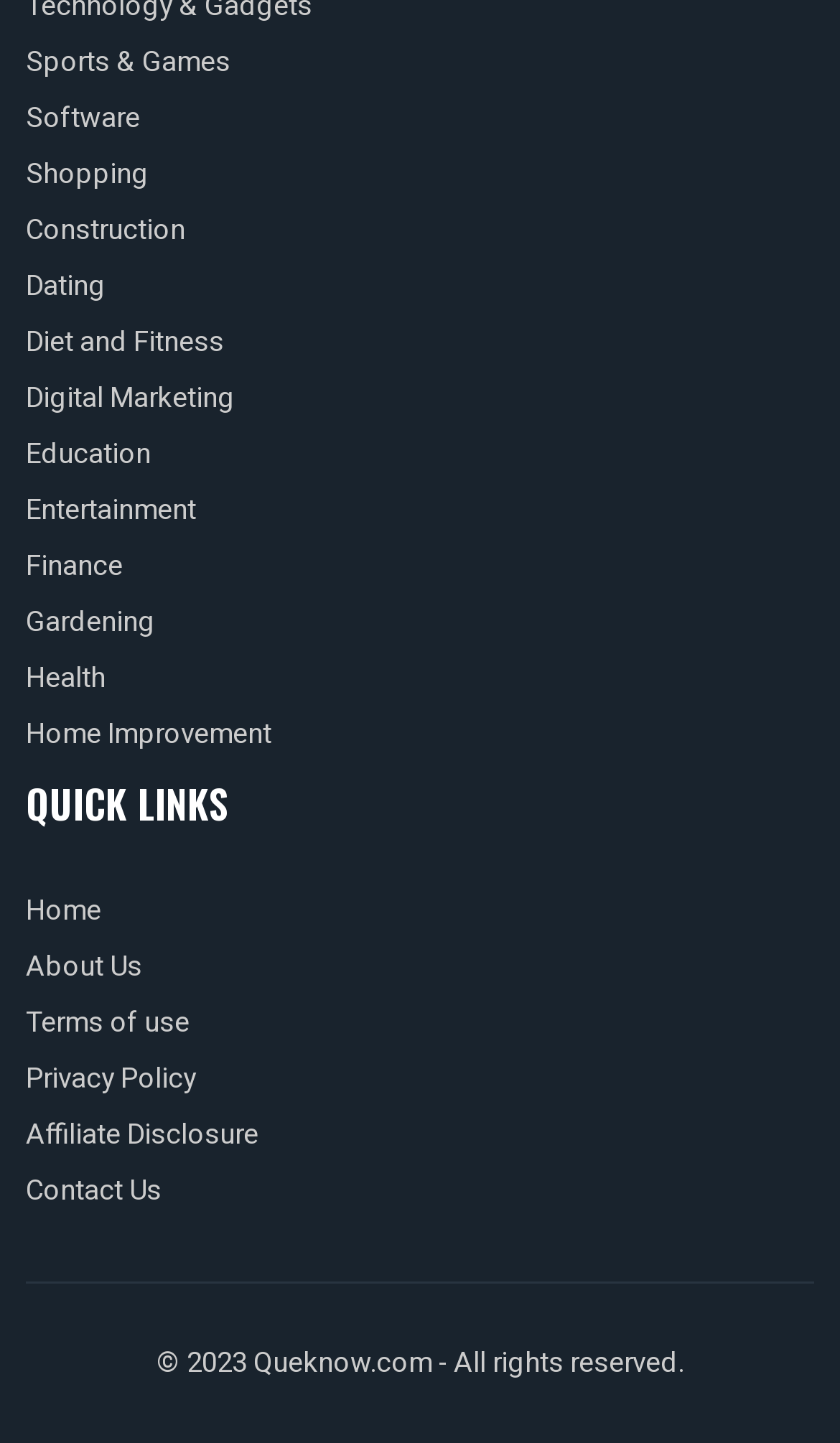Pinpoint the bounding box coordinates of the element to be clicked to execute the instruction: "Contact Us".

[0.031, 0.81, 0.192, 0.838]